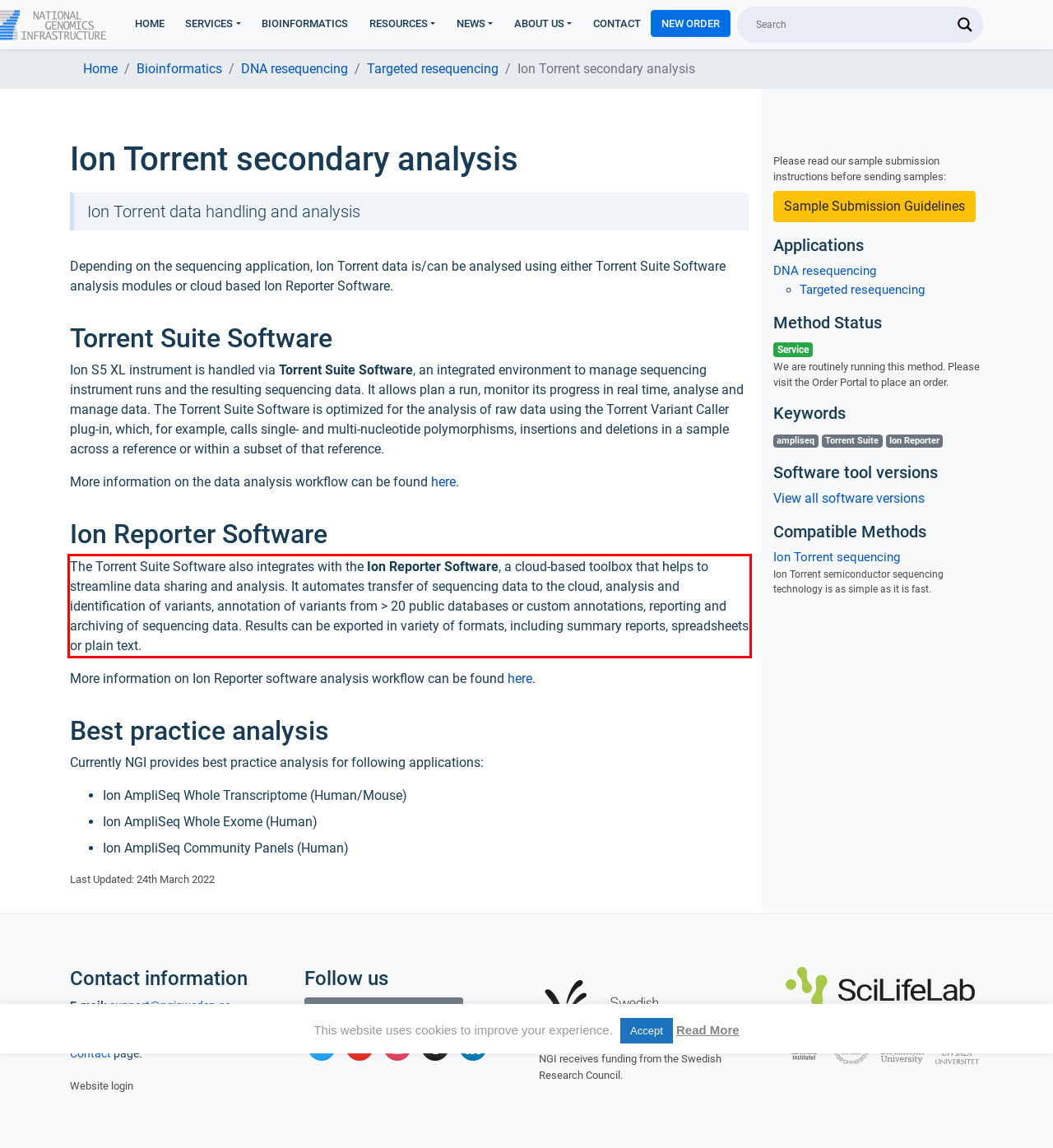Using the provided webpage screenshot, identify and read the text within the red rectangle bounding box.

The Torrent Suite Software also integrates with the Ion Reporter Software, a cloud-based toolbox that helps to streamline data sharing and analysis. It automates transfer of sequencing data to the cloud, analysis and identification of variants, annotation of variants from > 20 public databases or custom annotations, reporting and archiving of sequencing data. Results can be exported in variety of formats, including summary reports, spreadsheets or plain text.